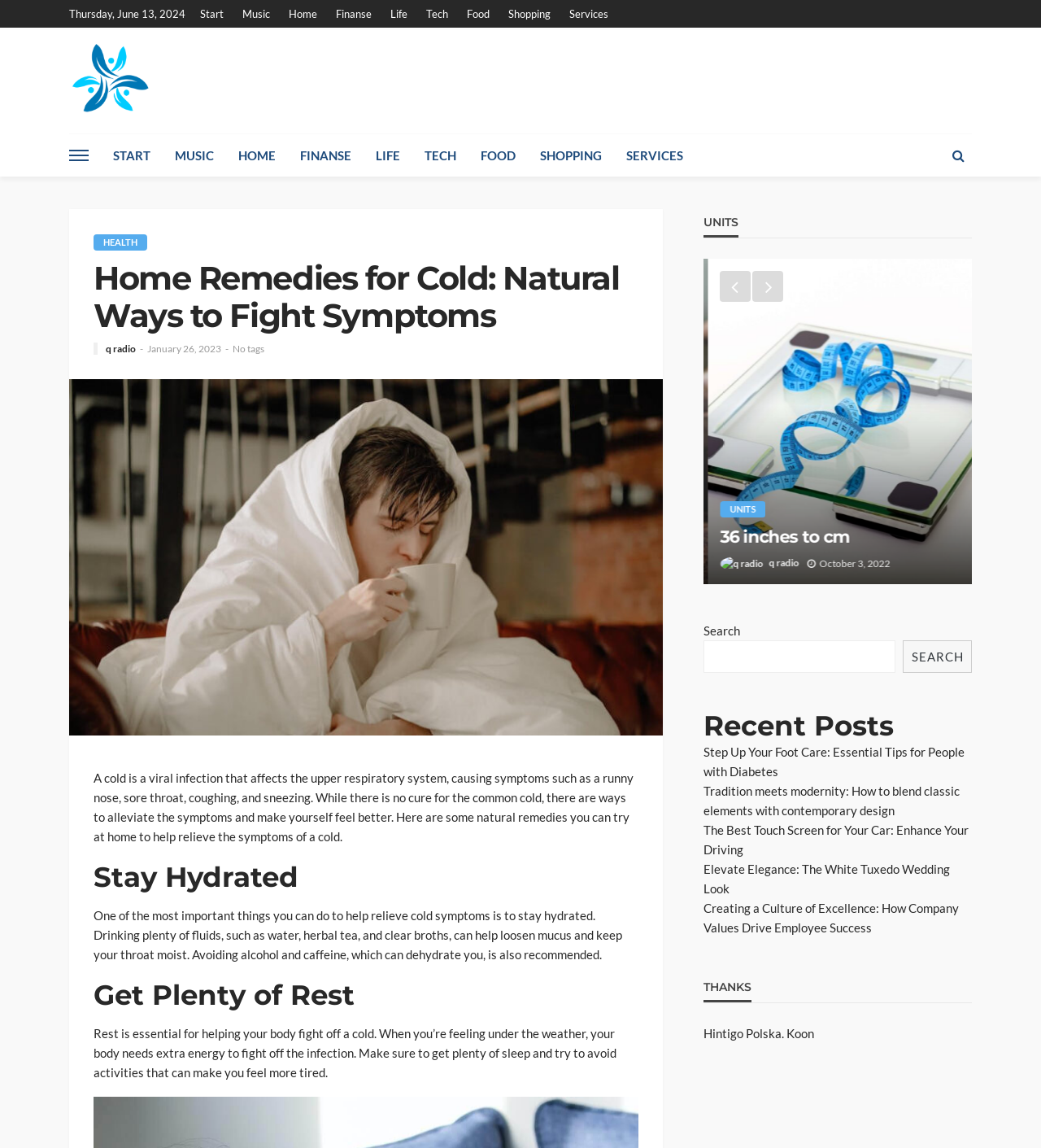Find the bounding box coordinates of the clickable element required to execute the following instruction: "Click the 'Subscribe' button". Provide the coordinates as four float numbers between 0 and 1, i.e., [left, top, right, bottom].

None